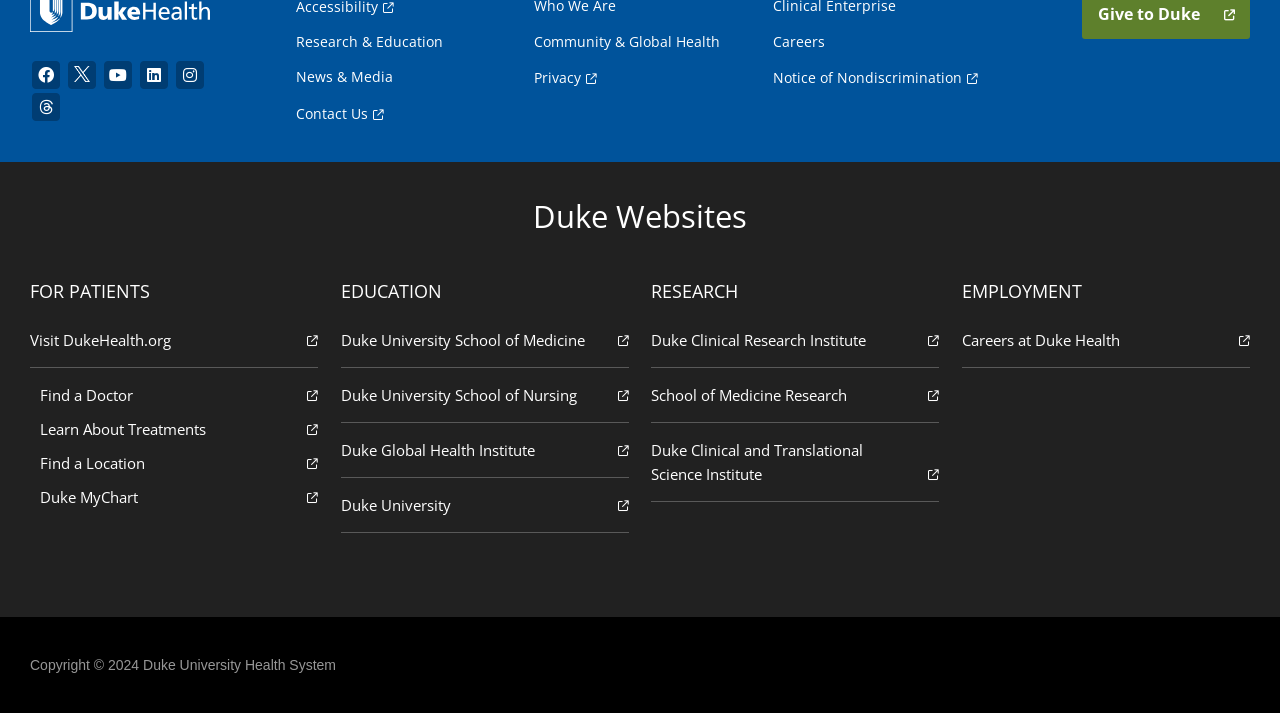Could you highlight the region that needs to be clicked to execute the instruction: "Visit Facebook"?

[0.023, 0.083, 0.048, 0.128]